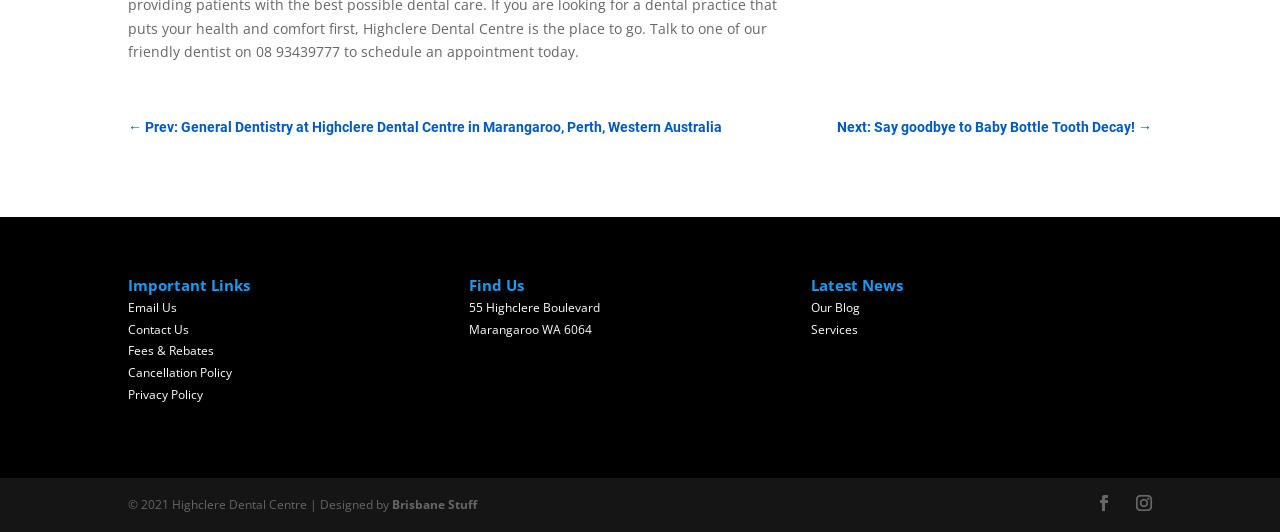Locate the bounding box coordinates of the area where you should click to accomplish the instruction: "Click on the 'Scopus' link".

None